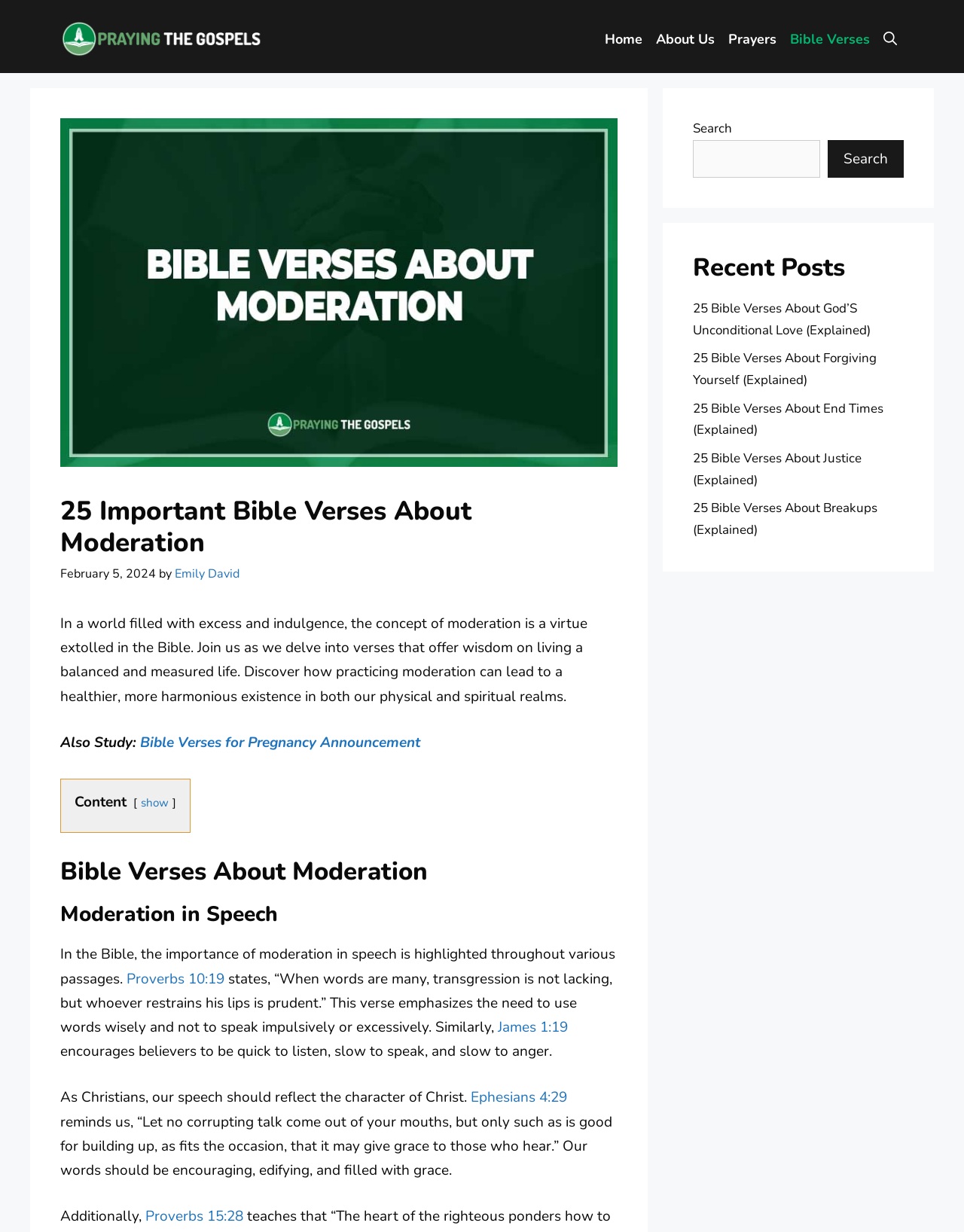Provide a comprehensive description of the webpage.

This webpage is about 25 important Bible verses about moderation, with a focus on living a balanced and measured life. At the top, there is a banner with the site's name, "Praying The Gospels", accompanied by a logo image. Below the banner, there is a navigation menu with links to "Home", "About Us", "Prayers", "Bible Verses", and an "Open Search Bar" button.

To the left of the navigation menu, there is a large image related to Bible verses about moderation. Below the image, there is a heading that reads "25 Important Bible Verses About Moderation" followed by a brief description of the article. The description explains that the concept of moderation is a virtue extolled in the Bible and invites readers to explore verses that offer wisdom on living a balanced life.

The main content of the webpage is divided into sections, each focusing on a specific aspect of moderation. The first section is about moderation in speech, with Bible verses and explanations on the importance of using words wisely and not speaking impulsively or excessively. There are links to specific Bible verses, such as Proverbs 10:19, James 1:19, and Ephesians 4:29, which provide guidance on how to speak in a way that reflects the character of Christ.

Below the main content, there is a section titled "Also Study" with a link to "Bible Verses for Pregnancy Announcement". Further down, there is a heading "Bible Verses About Moderation" followed by another section on moderation in speech.

On the right side of the webpage, there is a complementary section with a search bar and a heading "Recent Posts" that lists links to other articles, such as "25 Bible Verses About God's Unconditional Love" and "25 Bible Verses About Forgiving Yourself".